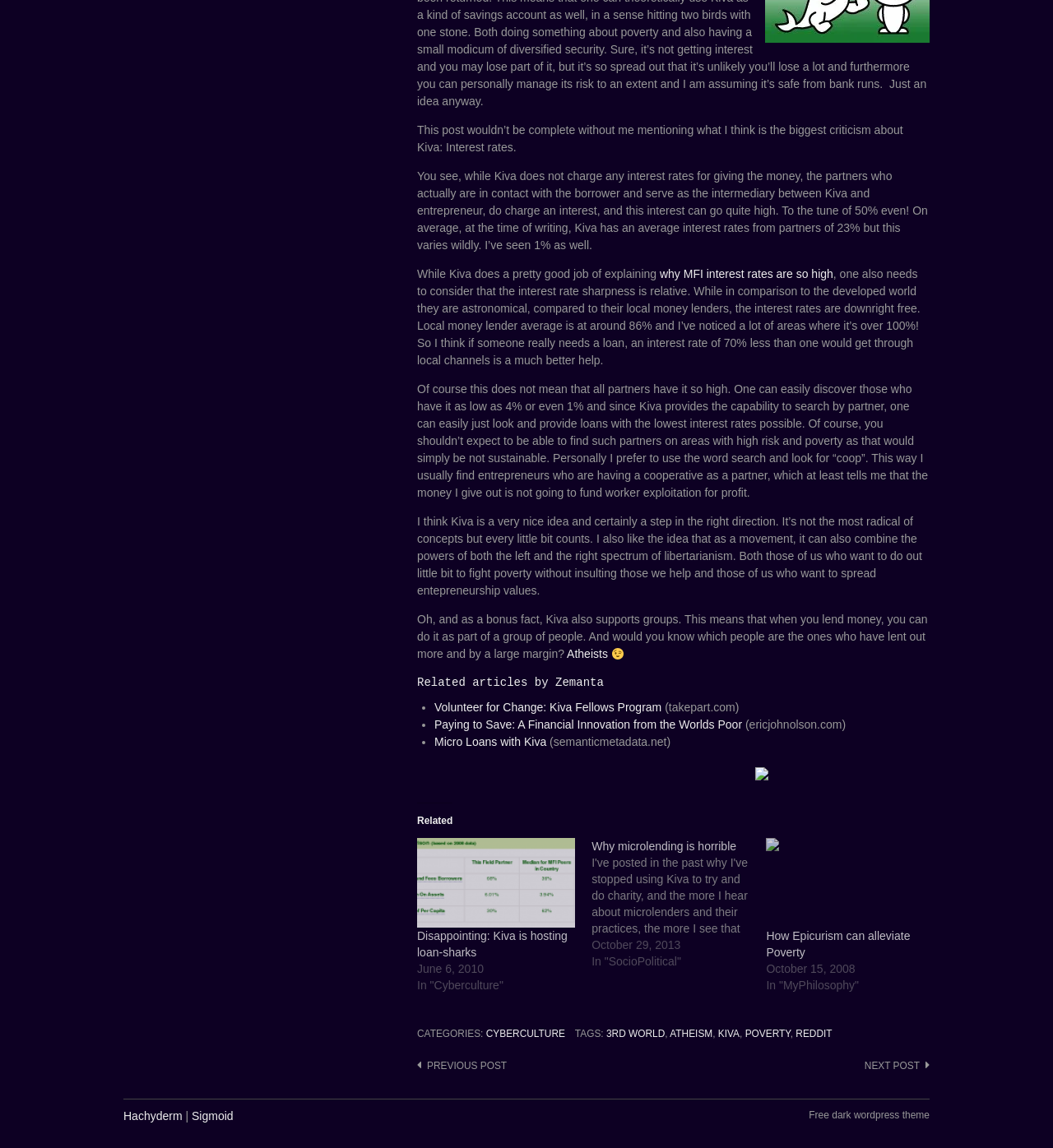What is the name of the group that has lent out more money on Kiva?
Respond to the question with a single word or phrase according to the image.

Atheists